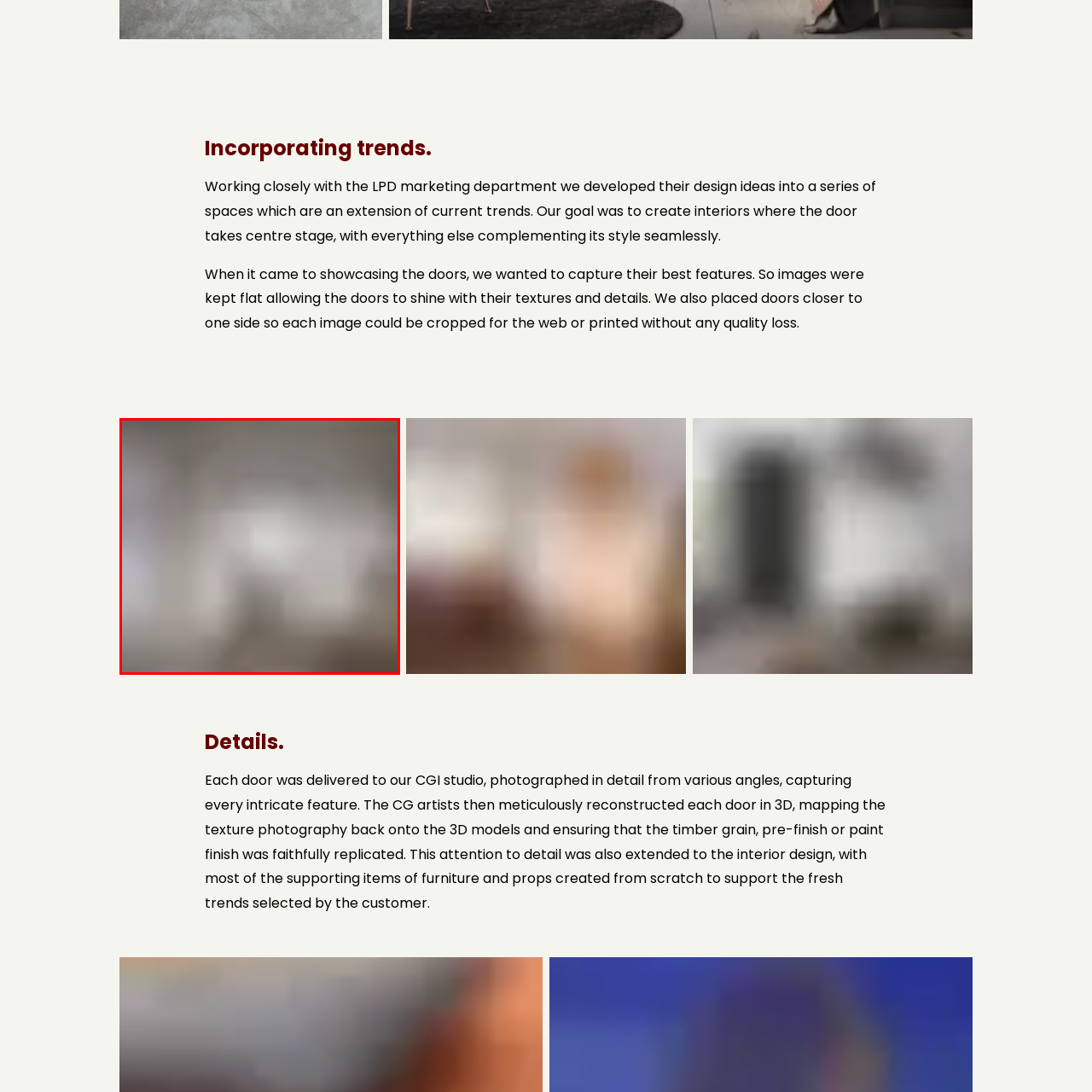What is the purpose of keeping images flat?
Pay attention to the section of the image highlighted by the red bounding box and provide a comprehensive answer to the question.

The caption explains that the design reflects a deliberate effort to keep images flat, allowing the door's craftsmanship to take prominence while ensuring that any cropping for web or print maintains high quality.